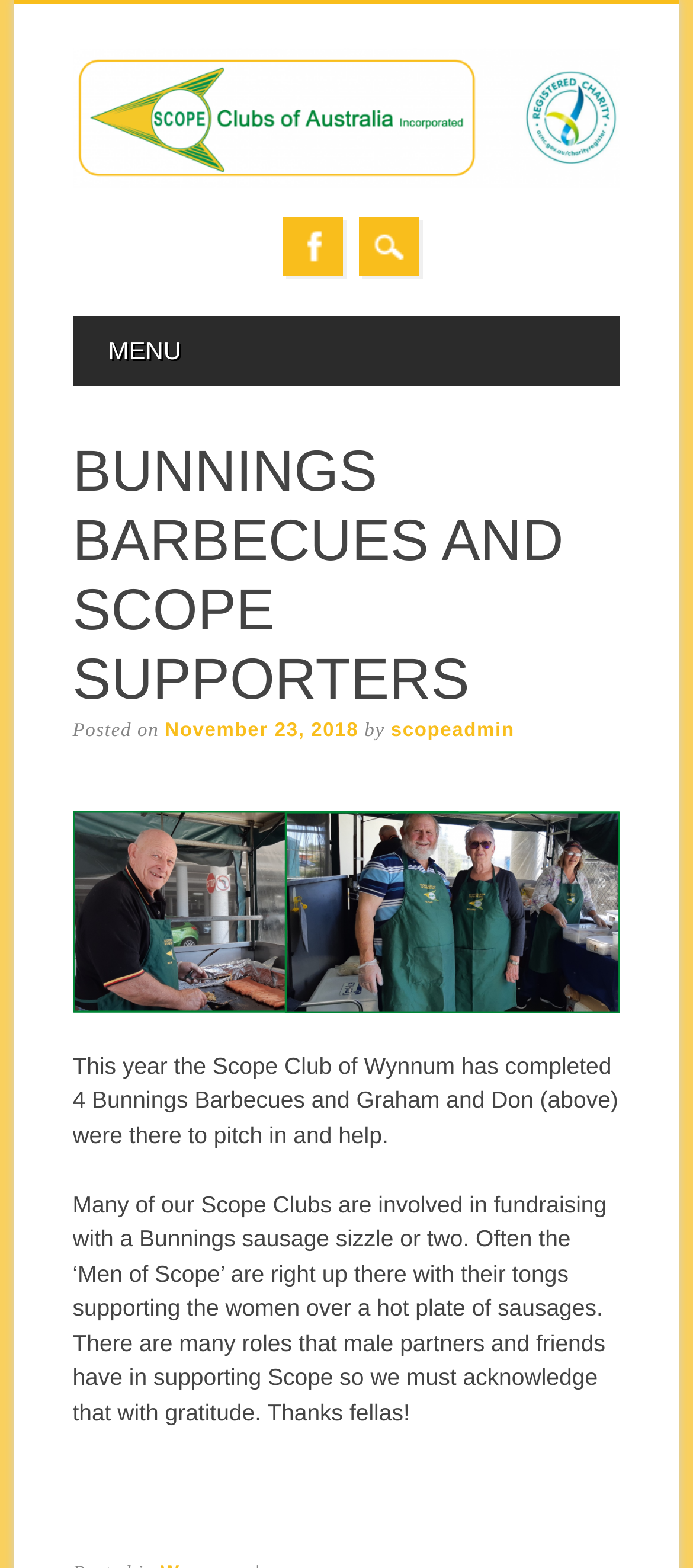Provide a single word or phrase to answer the given question: 
What is the purpose of the event?

Fundraising